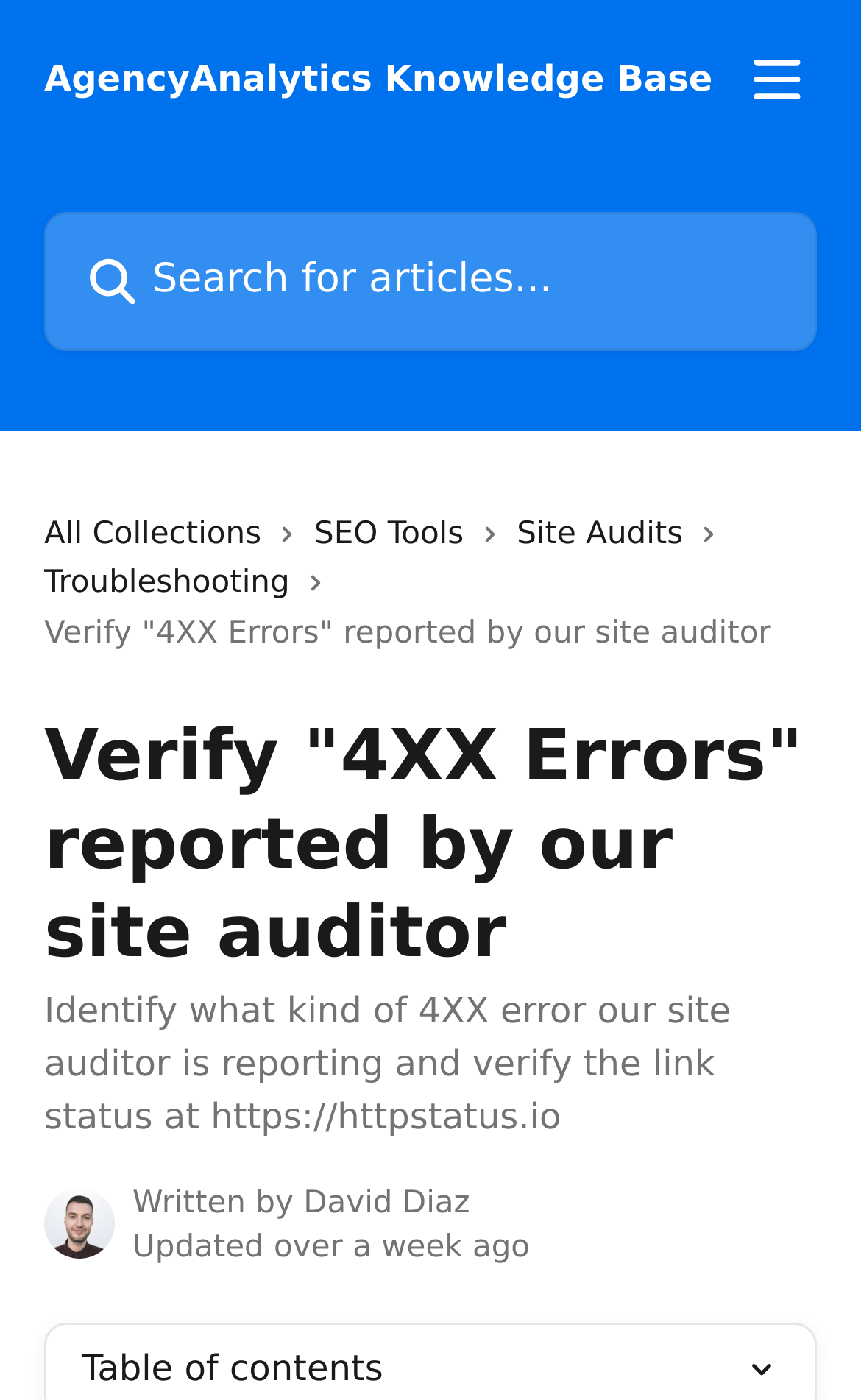What is the status of the article update?
Respond to the question with a well-detailed and thorough answer.

The status of the article update can be determined by looking at the StaticText element with the text 'Updated over a week ago'.